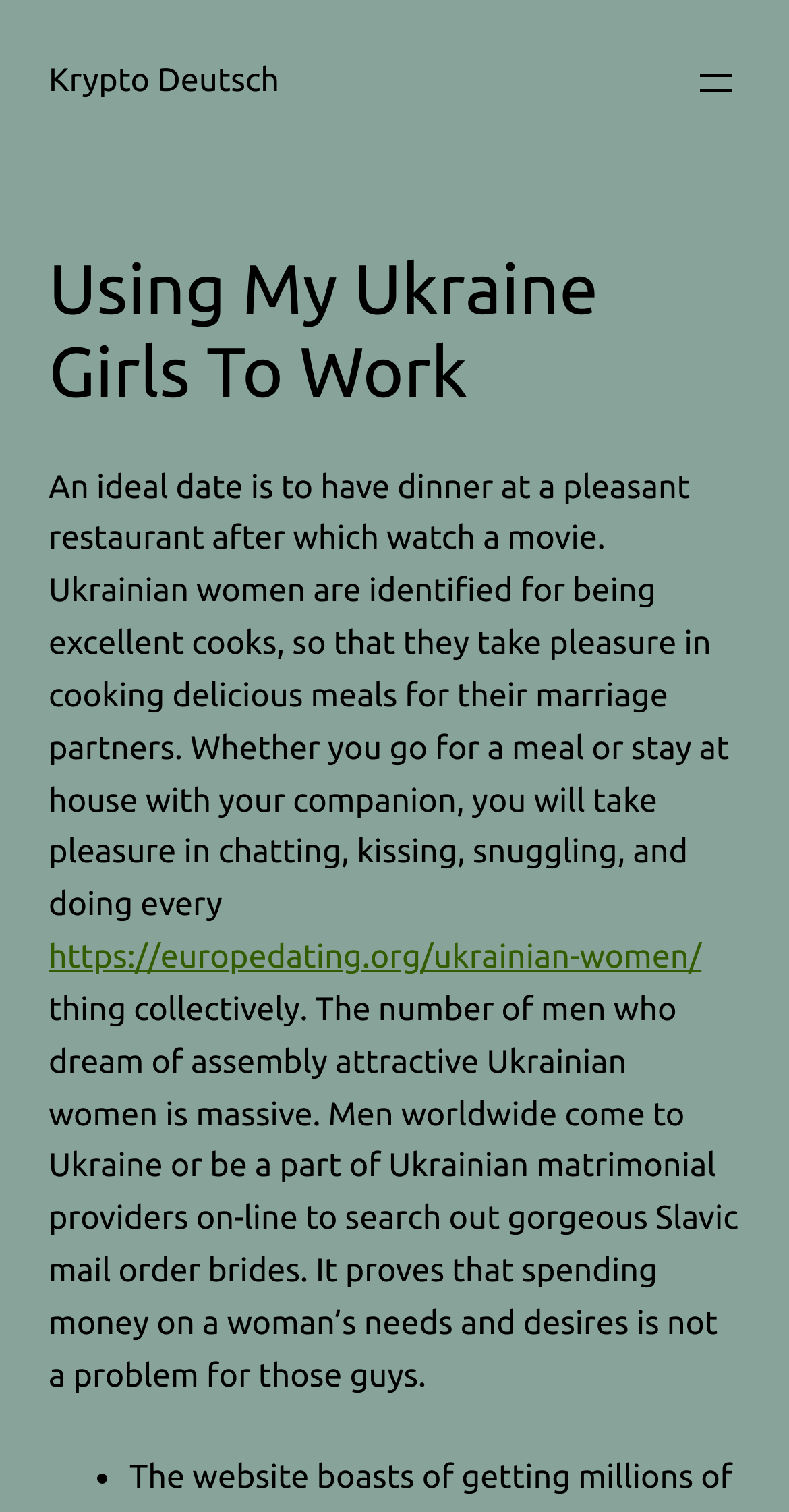What is the topic of the webpage?
Look at the image and respond to the question as thoroughly as possible.

Based on the webpage content, it appears that the topic is Ukrainian women and dating, specifically highlighting their qualities as partners and the interest of men worldwide in finding a romantic partner from Ukraine.